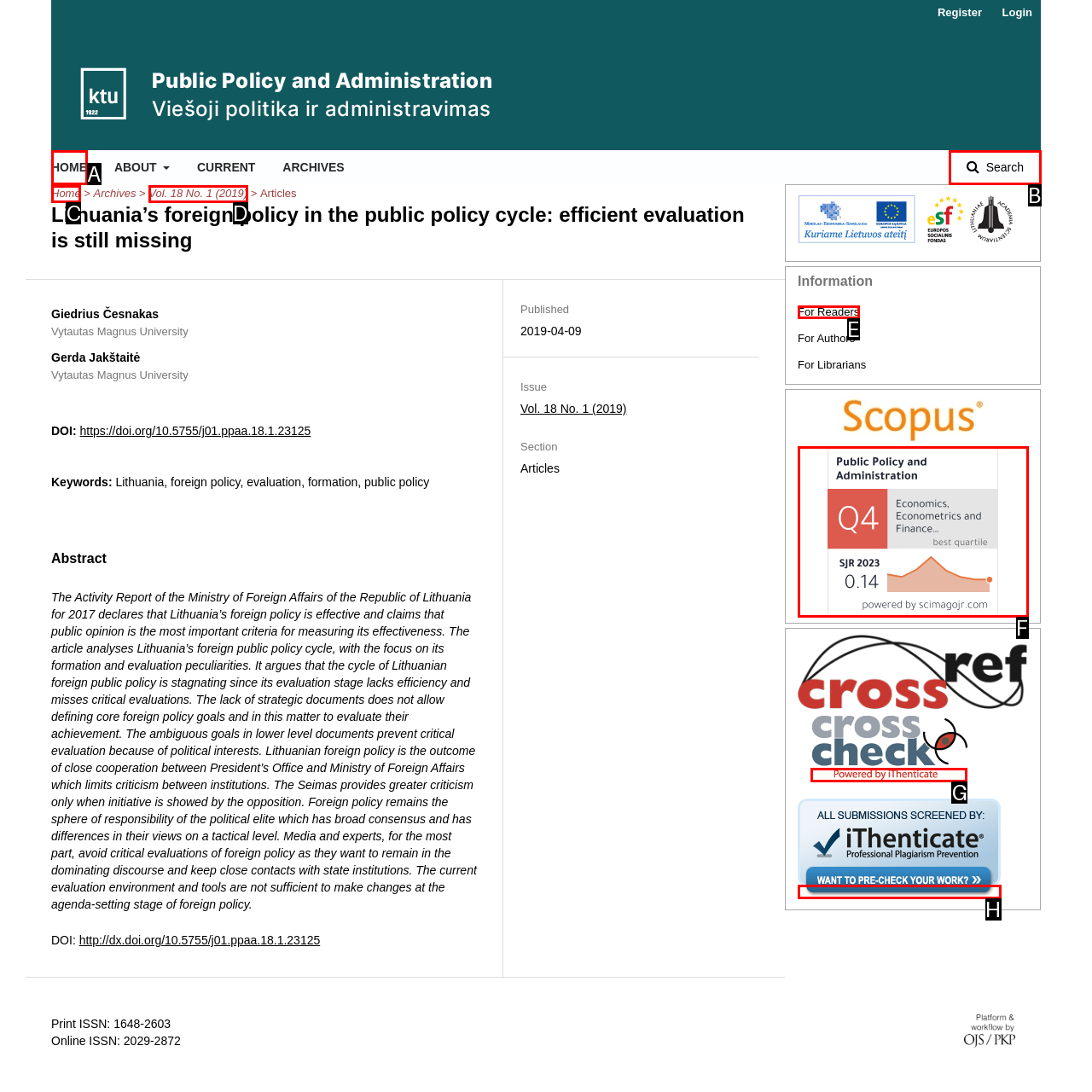Please determine which option aligns with the description: alt="crosscheck". Respond with the option’s letter directly from the available choices.

G